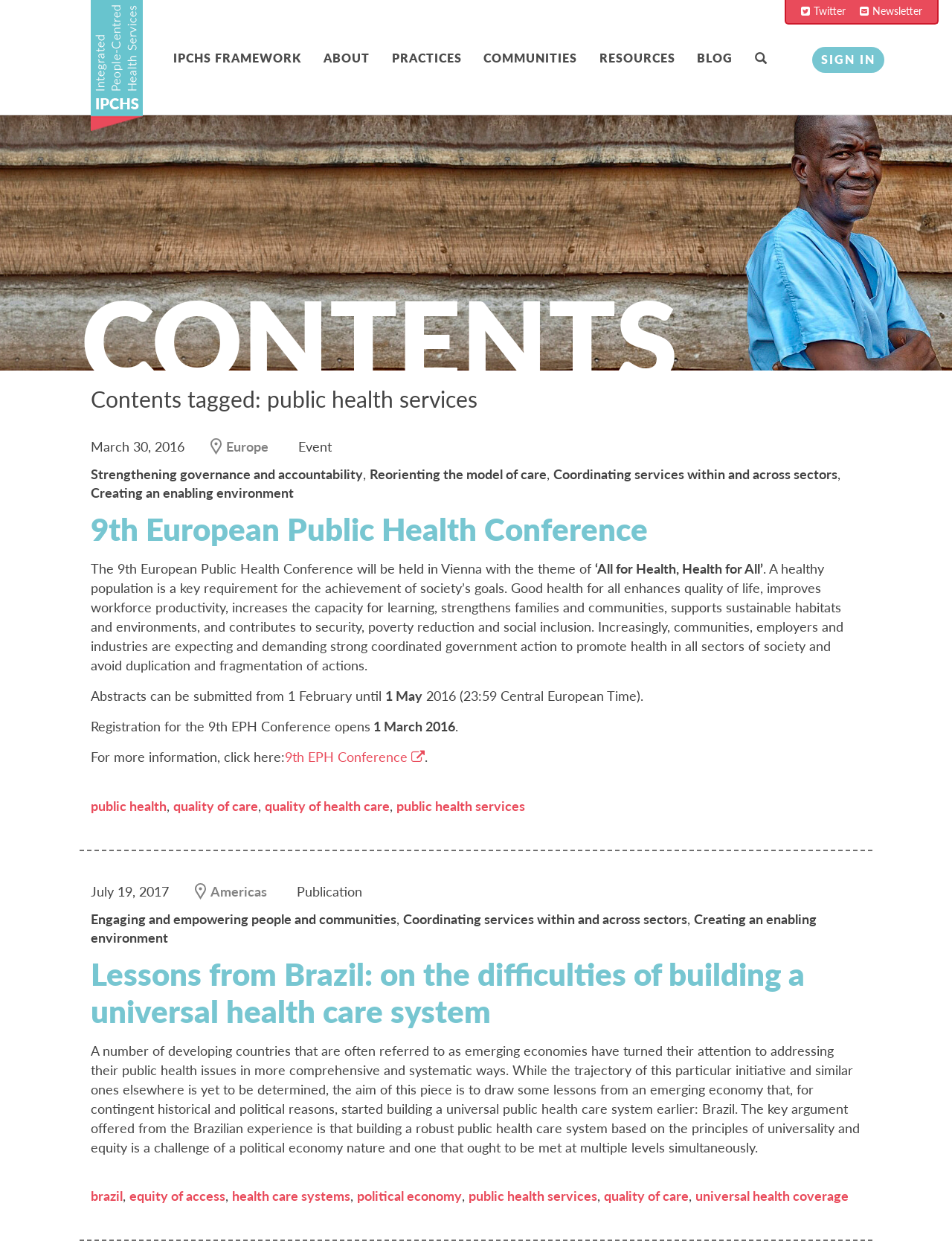What is the region mentioned in the first article?
Please use the image to provide an in-depth answer to the question.

I looked at the first article section and found the region mentioned in the text as 'Europe'.